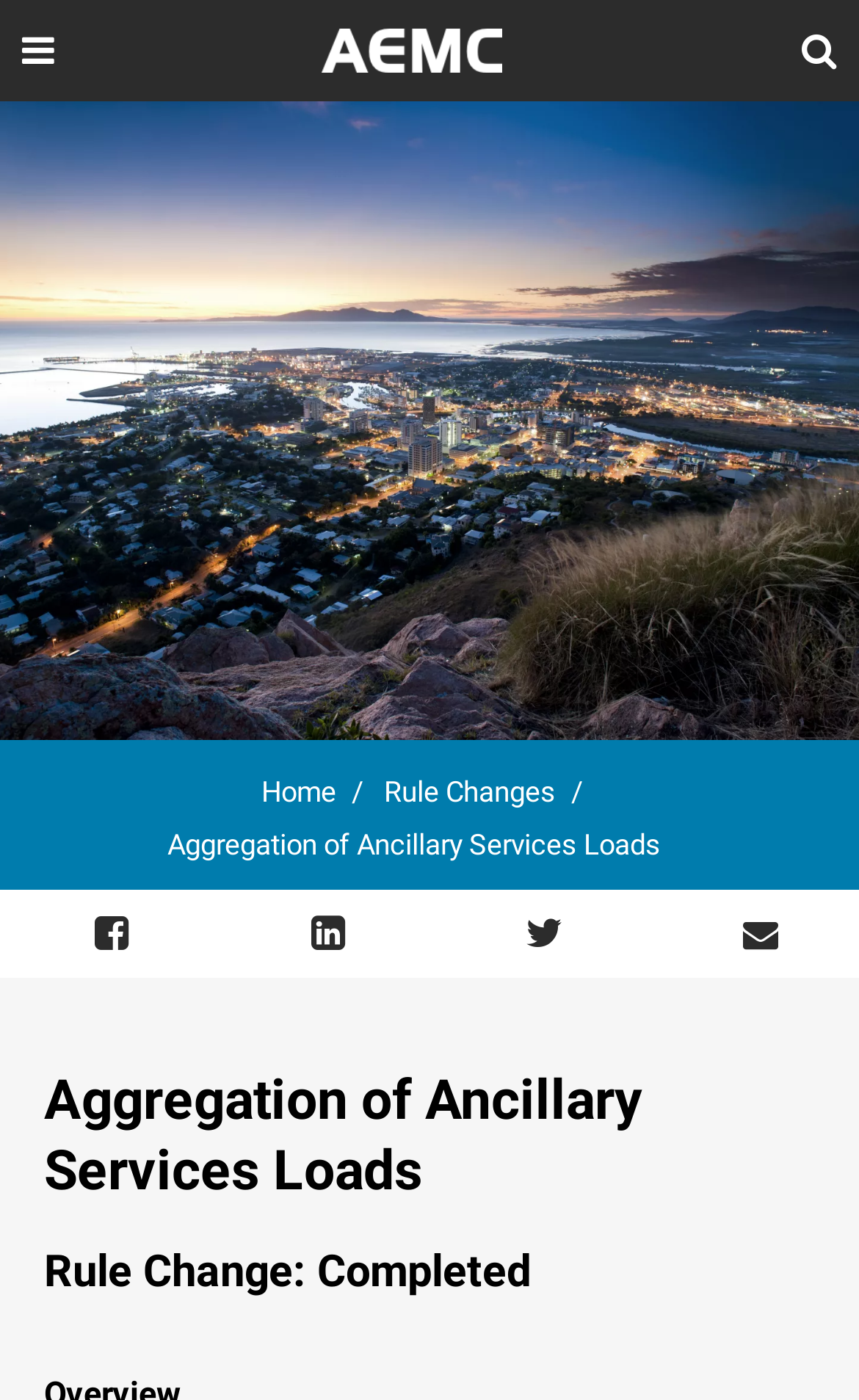Provide your answer in one word or a succinct phrase for the question: 
What is the purpose of the search link?

To search the website